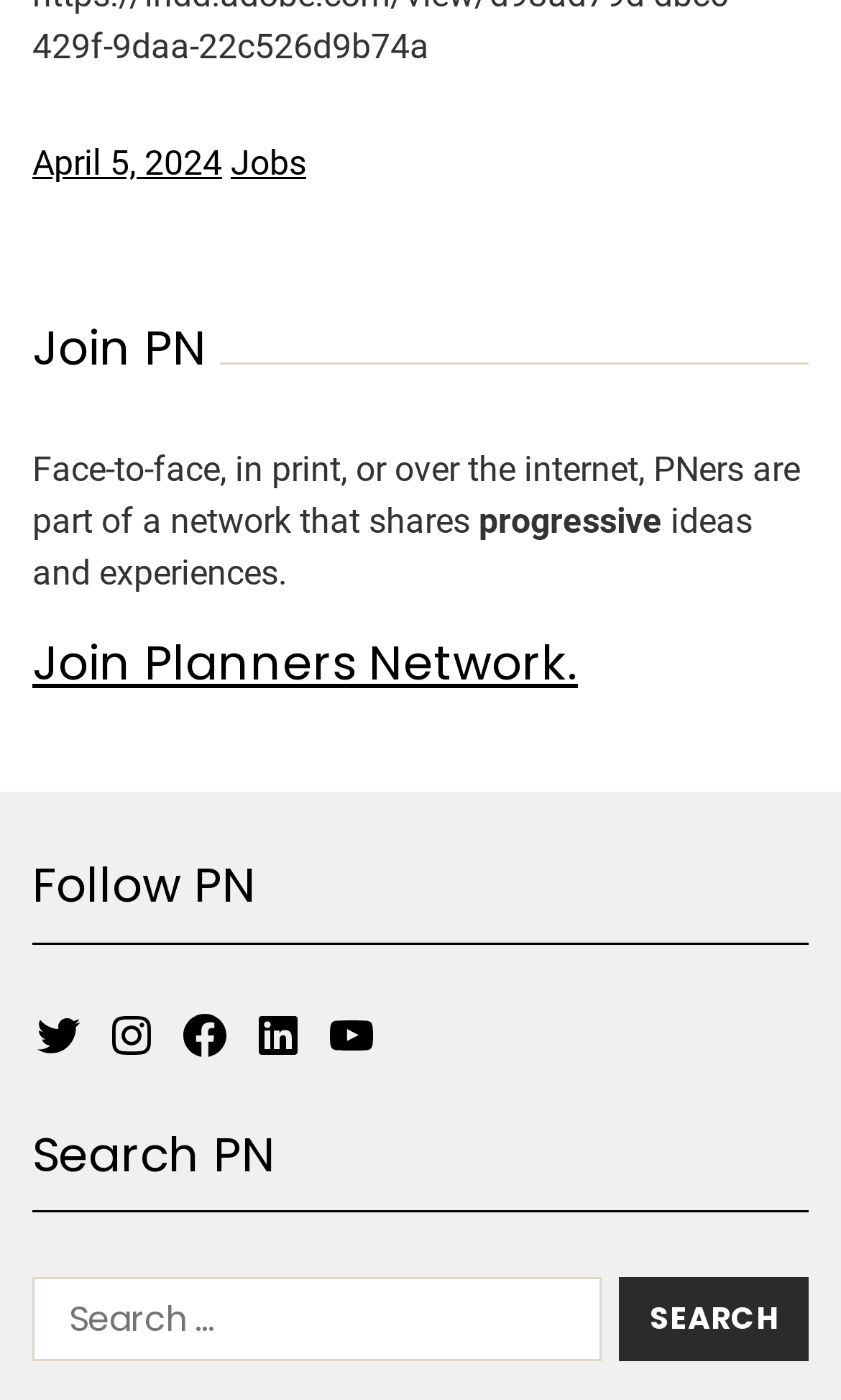Please identify the bounding box coordinates of the element's region that needs to be clicked to fulfill the following instruction: "Click the 'Search' button". The bounding box coordinates should consist of four float numbers between 0 and 1, i.e., [left, top, right, bottom].

[0.736, 0.912, 0.962, 0.972]